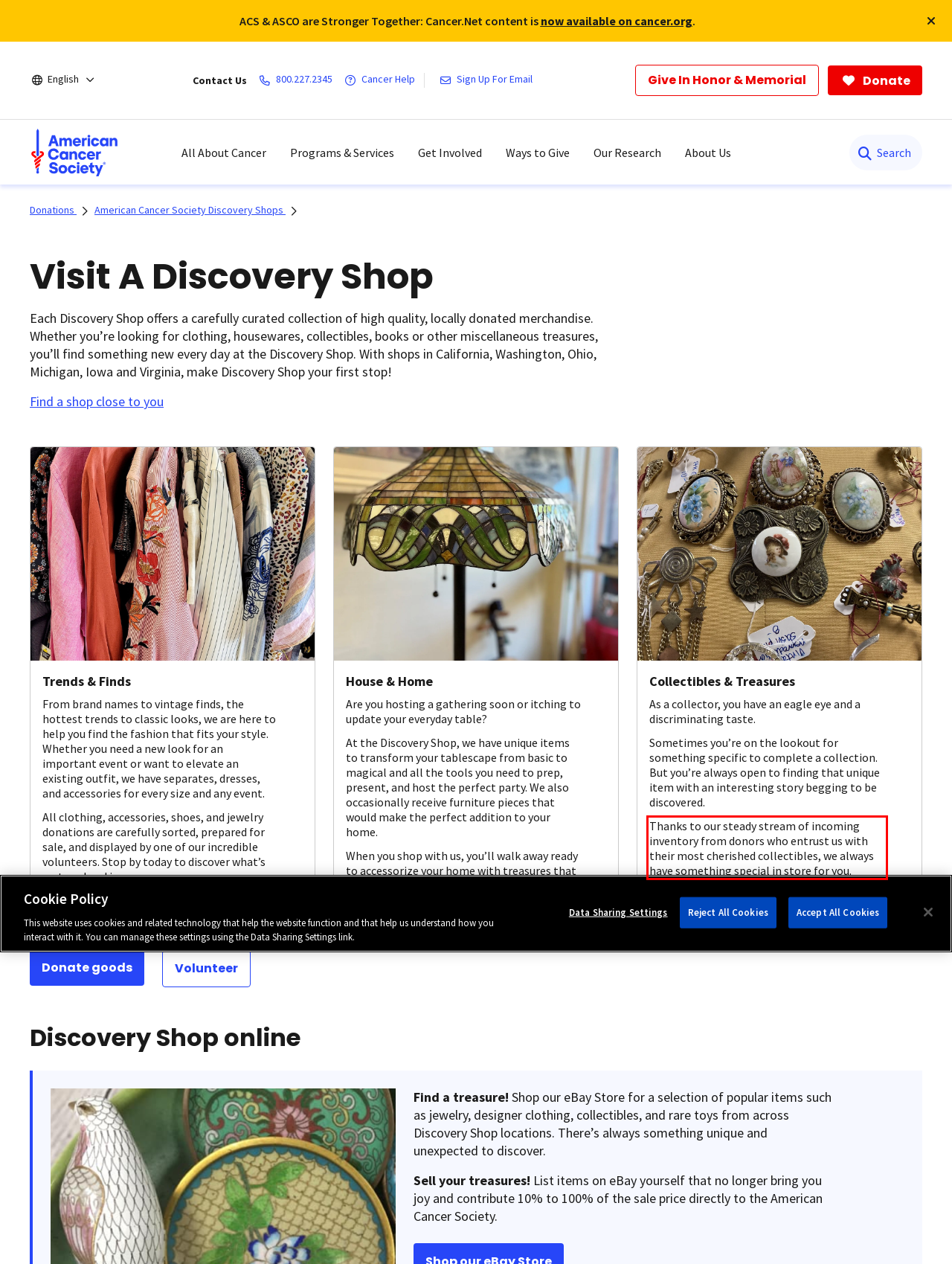Within the provided webpage screenshot, find the red rectangle bounding box and perform OCR to obtain the text content.

Thanks to our steady stream of incoming inventory from donors who entrust us with their most cherished collectibles, we always have something special in store for you.